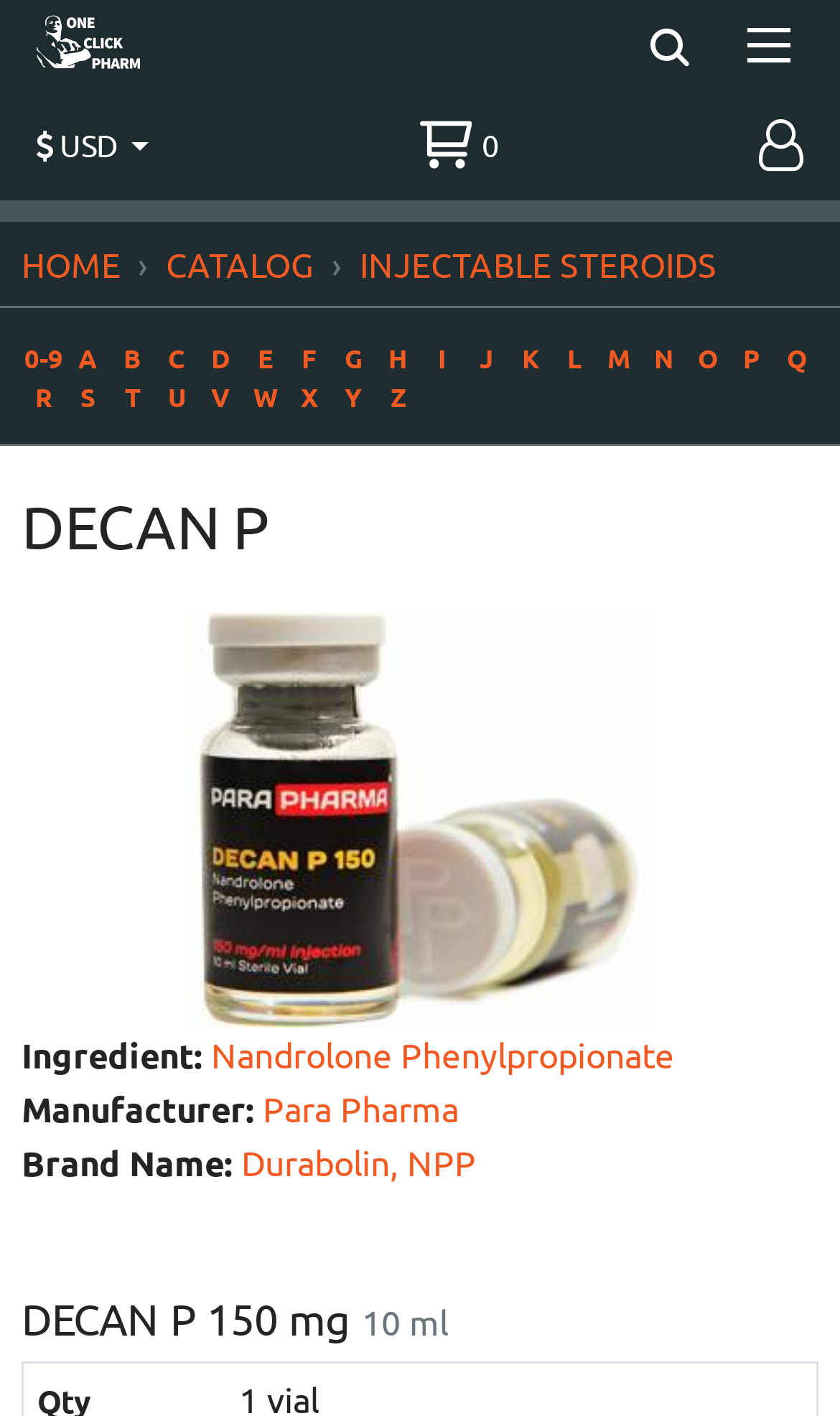Pinpoint the bounding box coordinates of the area that should be clicked to complete the following instruction: "View 'DECAN P 150 mg (1 vial)' product". The coordinates must be given as four float numbers between 0 and 1, i.e., [left, top, right, bottom].

[0.221, 0.559, 0.779, 0.589]